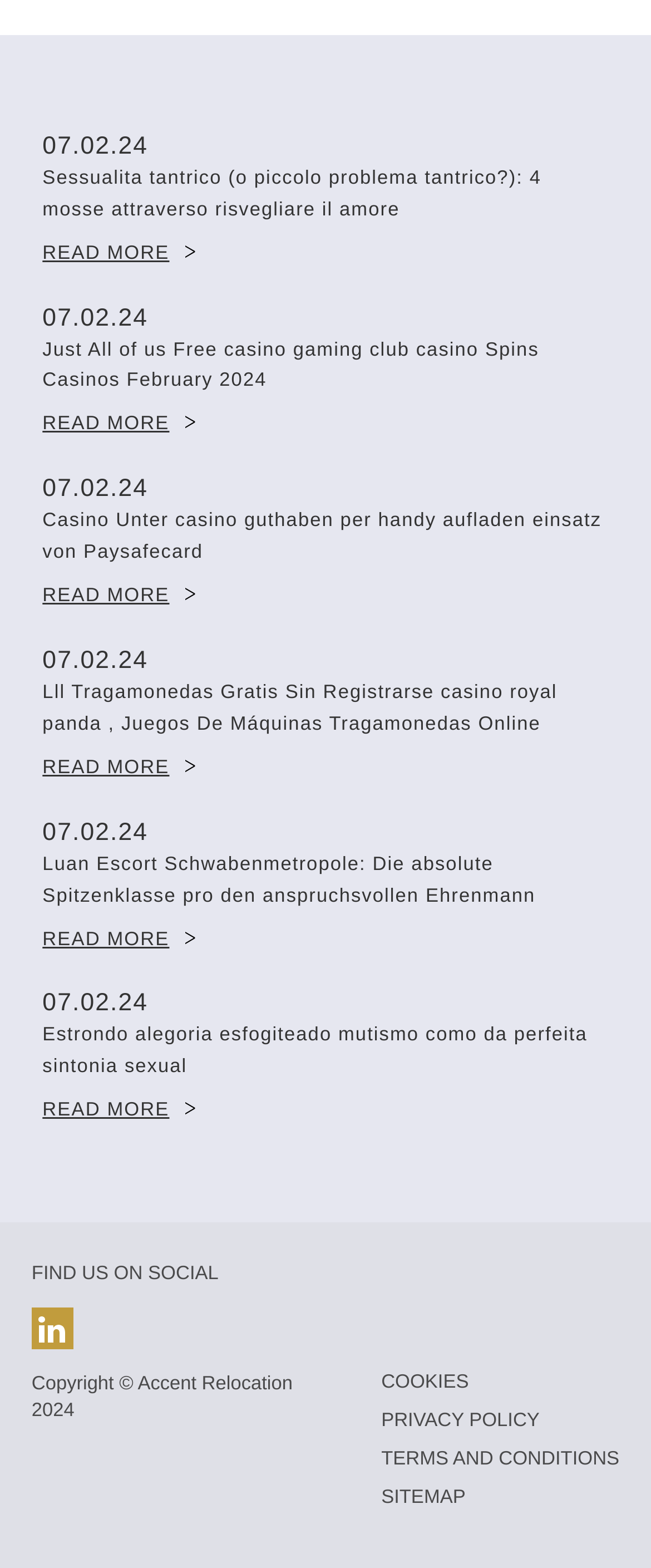Specify the bounding box coordinates of the element's region that should be clicked to achieve the following instruction: "Read more about Casino Unter casino guthaben per handy aufladen einsatz von Paysafecard". The bounding box coordinates consist of four float numbers between 0 and 1, in the format [left, top, right, bottom].

[0.065, 0.374, 0.301, 0.387]